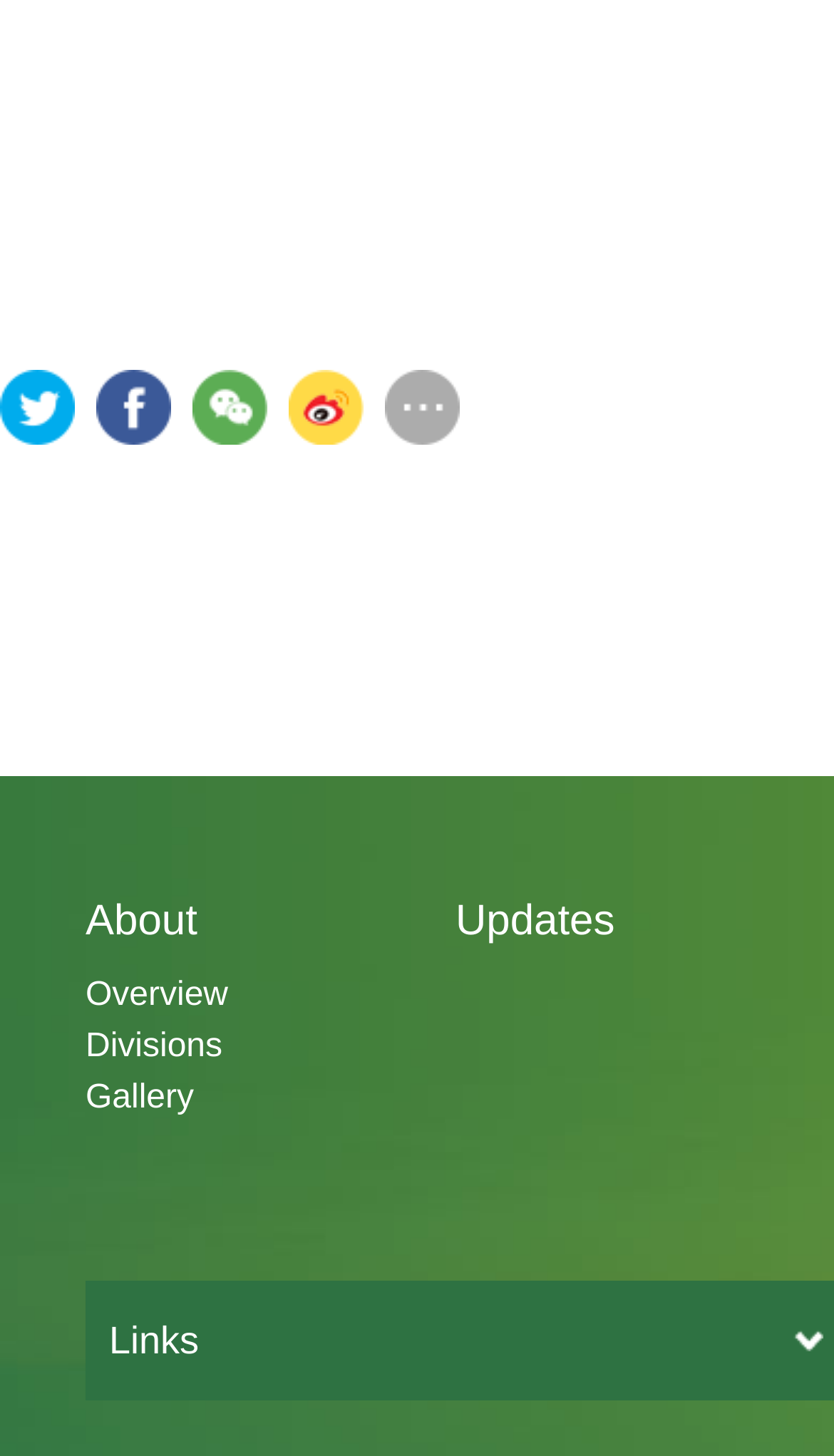Answer the question using only a single word or phrase: 
How many links are there in the top row?

5